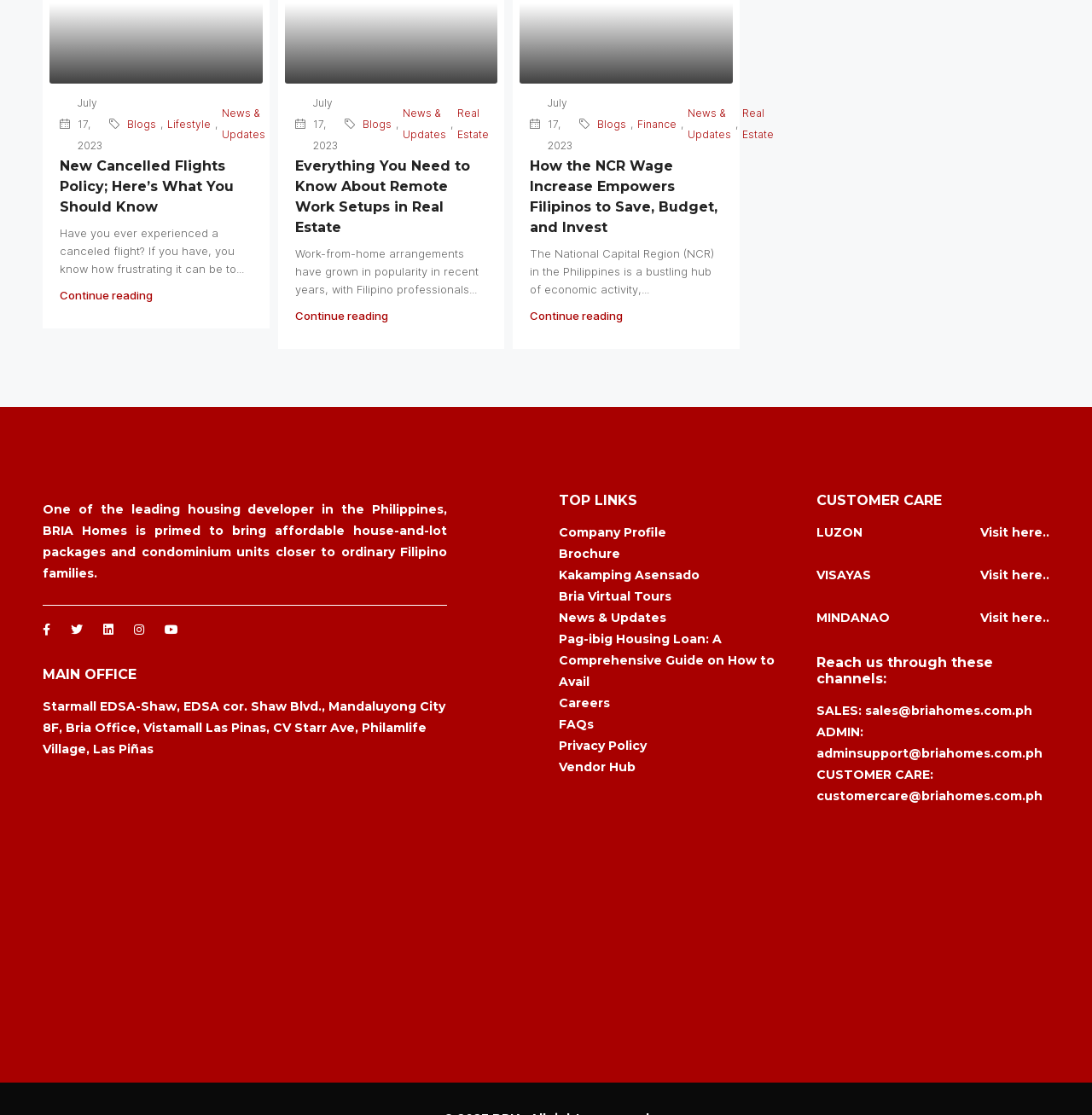Please specify the bounding box coordinates of the element that should be clicked to execute the given instruction: 'Check 'News & Updates''. Ensure the coordinates are four float numbers between 0 and 1, expressed as [left, top, right, bottom].

[0.63, 0.092, 0.67, 0.13]